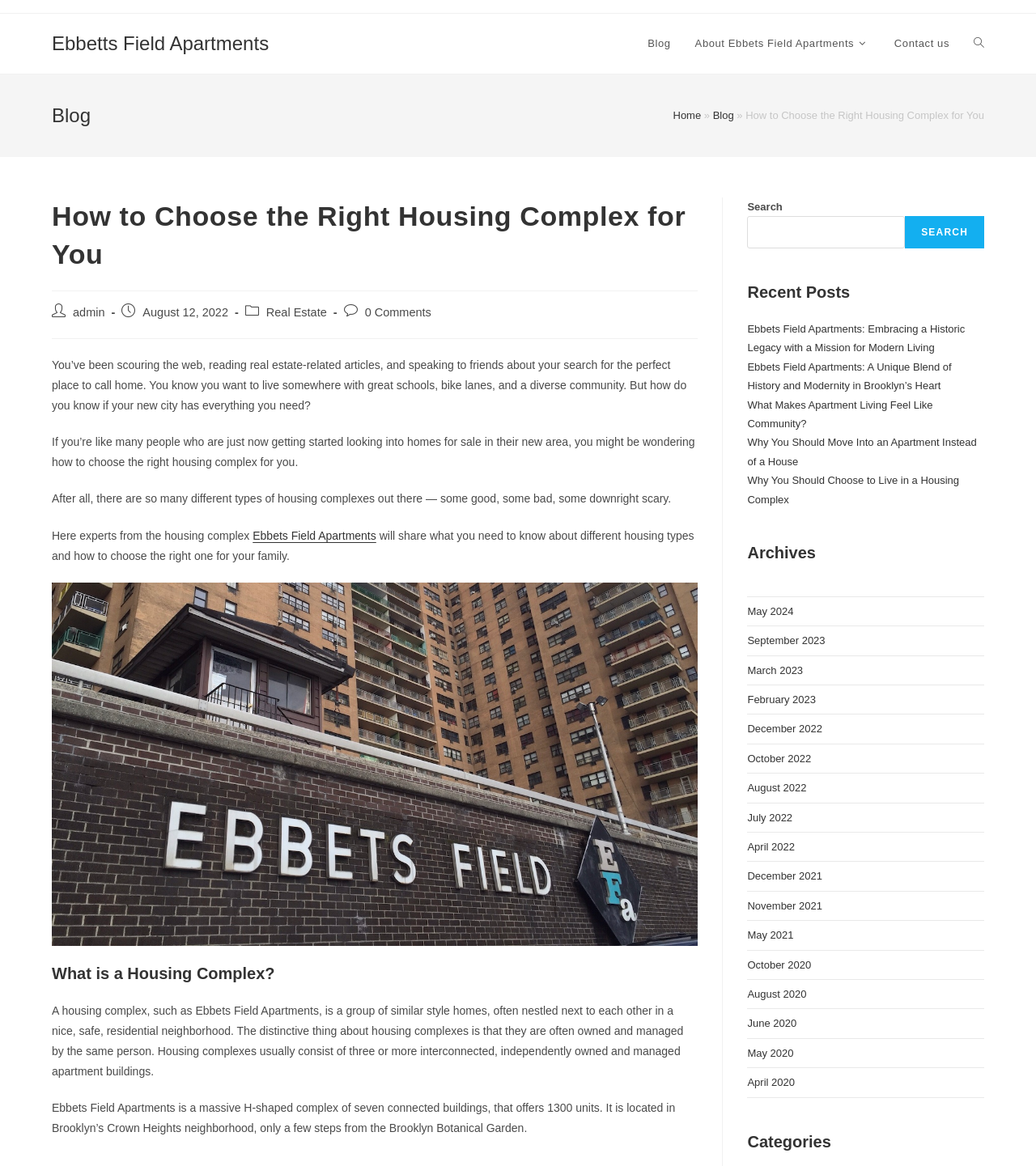Please answer the following question using a single word or phrase: 
How many units does Ebbets Field Apartments offer?

1300 units